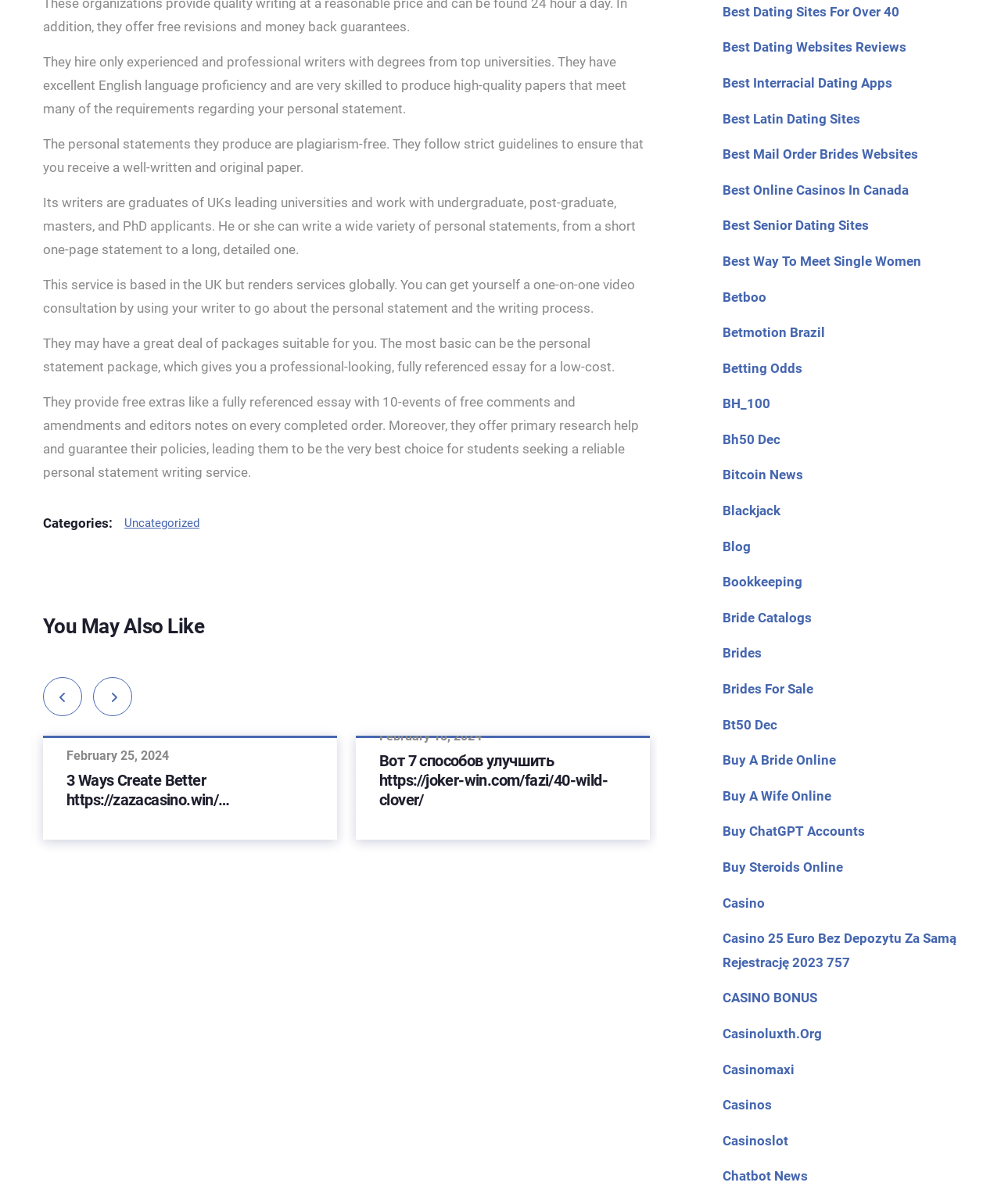What is the category of the links at the bottom of the webpage? Please answer the question using a single word or phrase based on the image.

Dating and casino